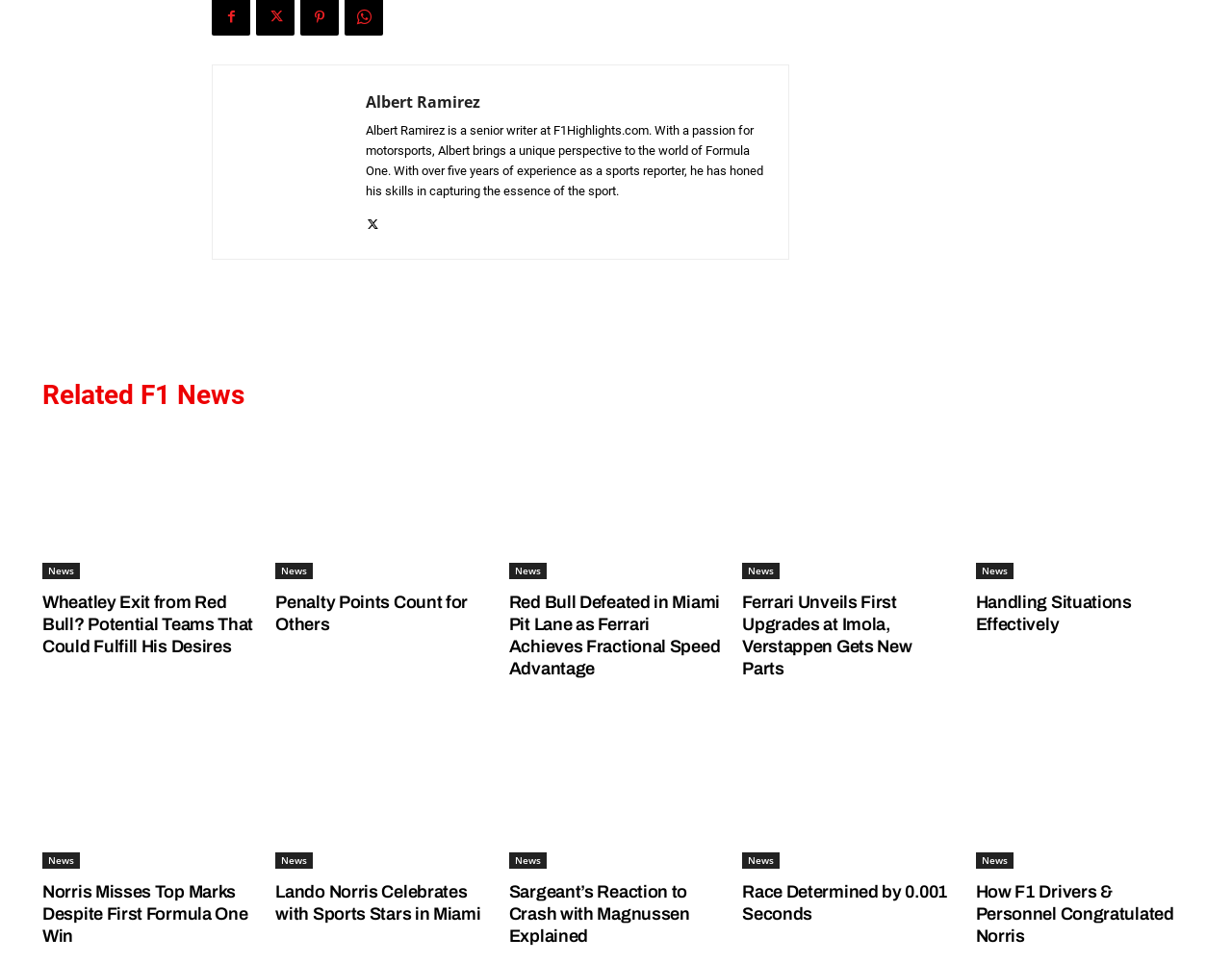Give a concise answer using only one word or phrase for this question:
What is the name of the writer mentioned in the top section?

Albert Ramirez